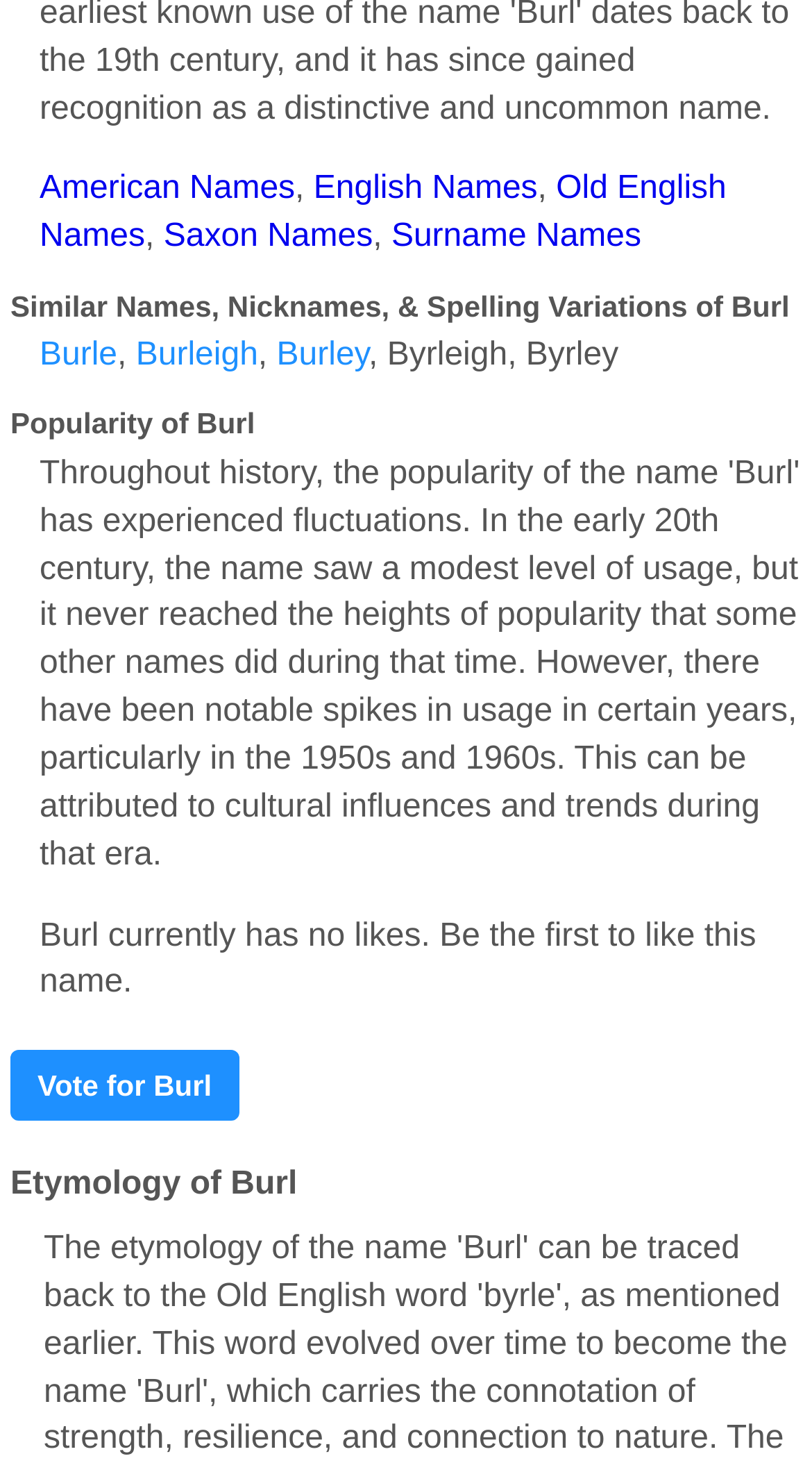From the element description: "English Names", extract the bounding box coordinates of the UI element. The coordinates should be expressed as four float numbers between 0 and 1, in the order [left, top, right, bottom].

[0.386, 0.119, 0.662, 0.143]